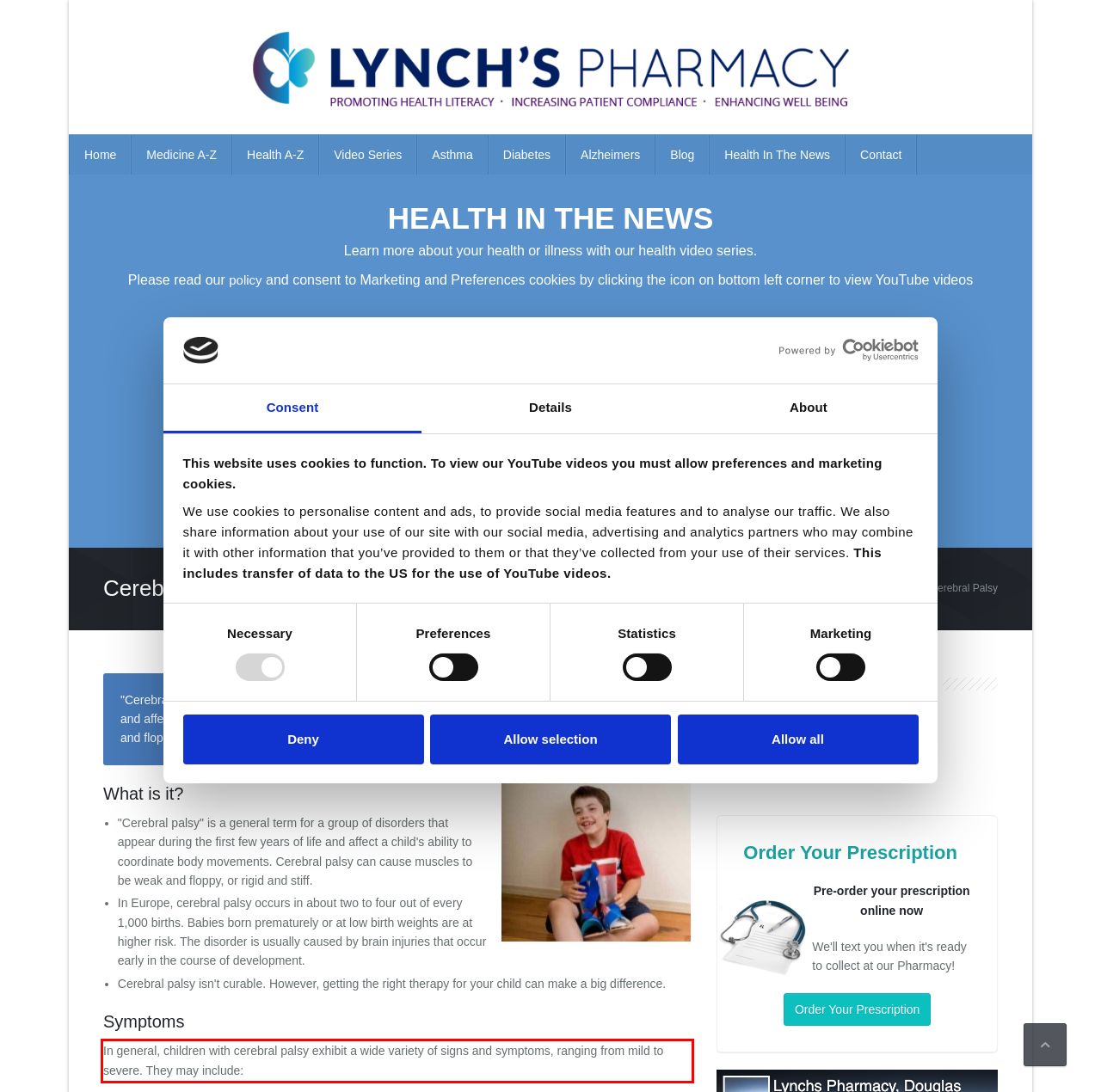With the given screenshot of a webpage, locate the red rectangle bounding box and extract the text content using OCR.

In general, children with cerebral palsy exhibit a wide variety of signs and symptoms, ranging from mild to severe. They may include: